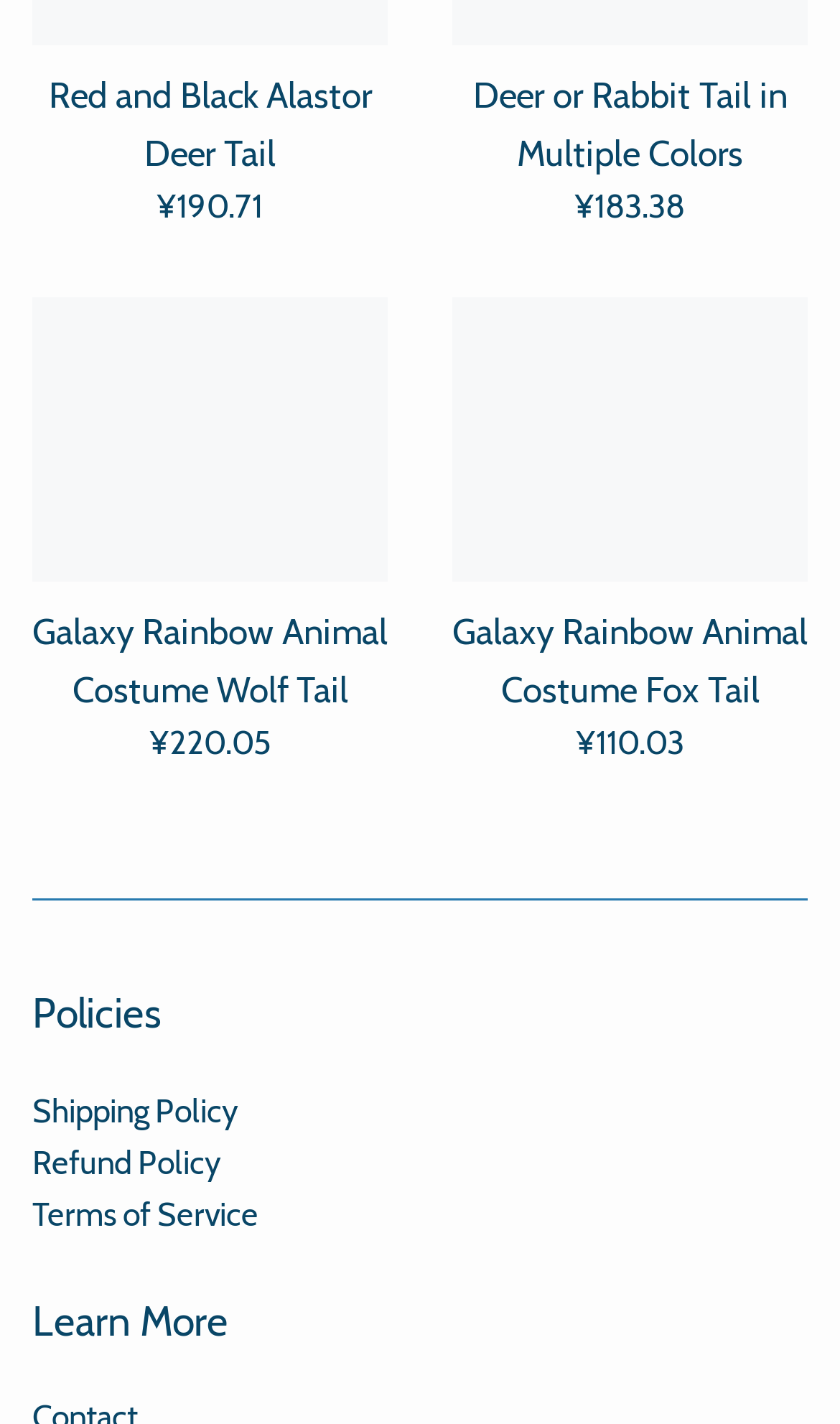What is the last section on this page?
Based on the screenshot, provide your answer in one word or phrase.

Learn More